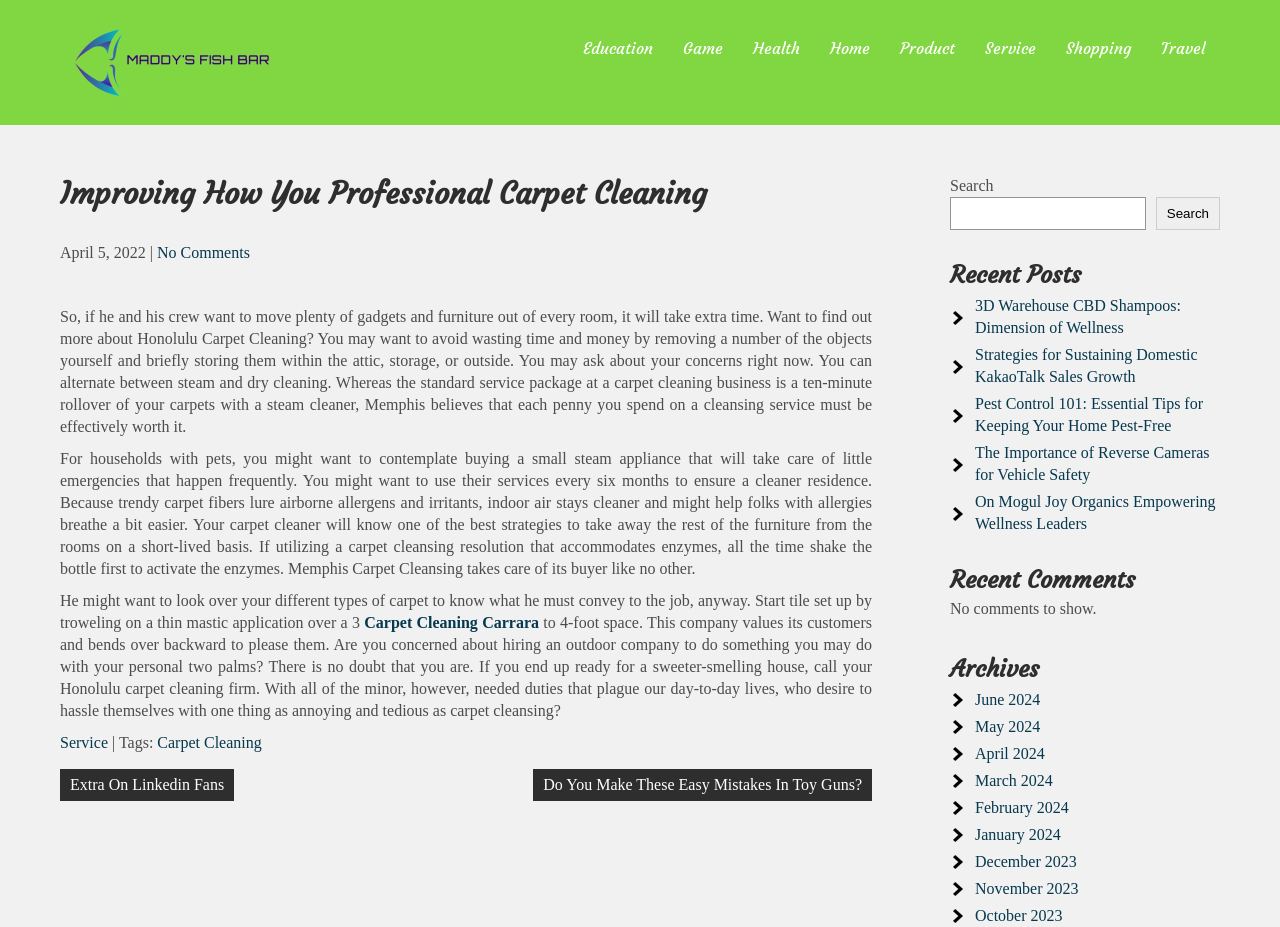What is the date of the article?
Craft a detailed and extensive response to the question.

The date of the article can be found in the StaticText element with the text 'April 5, 2022' which is located below the heading element.